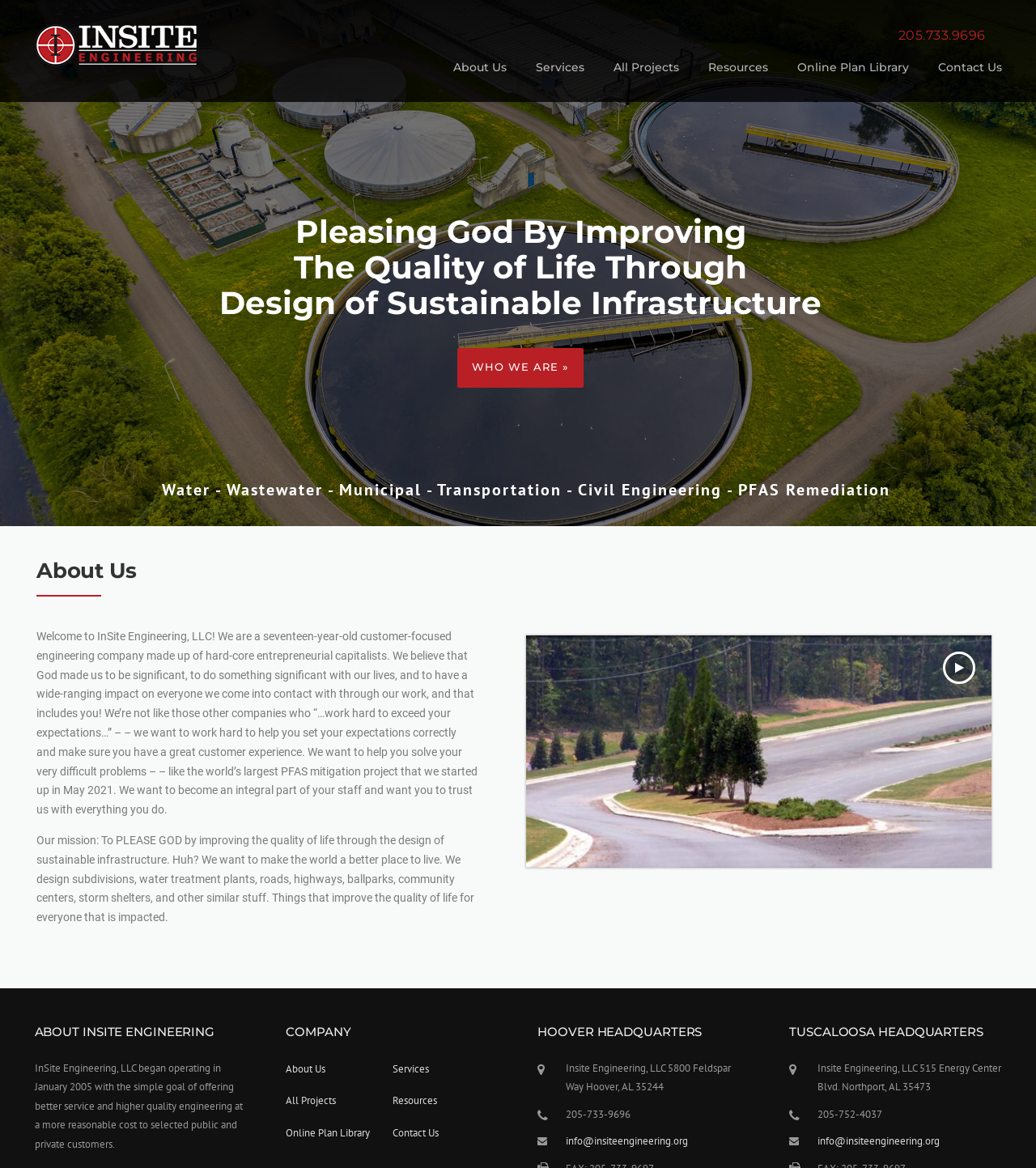Please identify the bounding box coordinates of the element's region that should be clicked to execute the following instruction: "Click the 'Insite Logo' link". The bounding box coordinates must be four float numbers between 0 and 1, i.e., [left, top, right, bottom].

[0.033, 0.032, 0.189, 0.044]